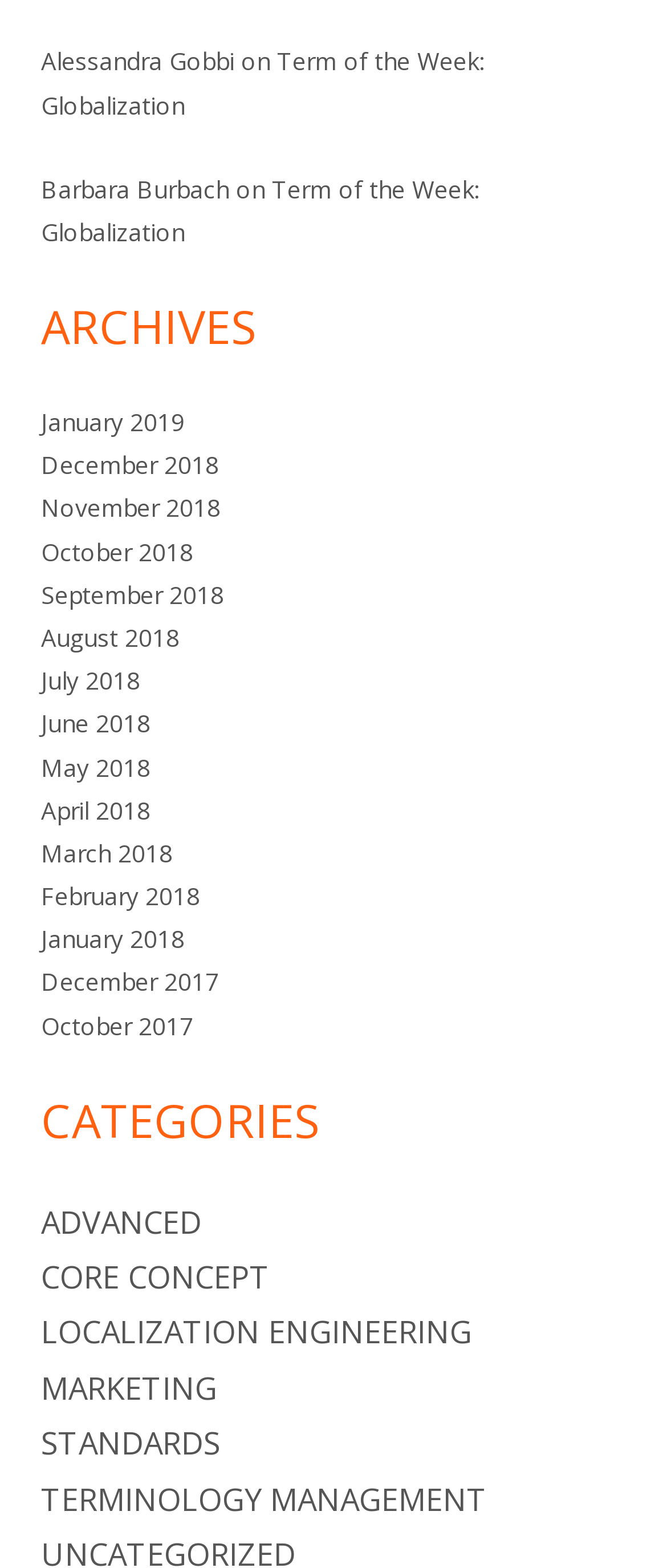Please answer the following question using a single word or phrase: 
What is the category after 'CORE CONCEPT'?

LOCALIZATION ENGINEERING